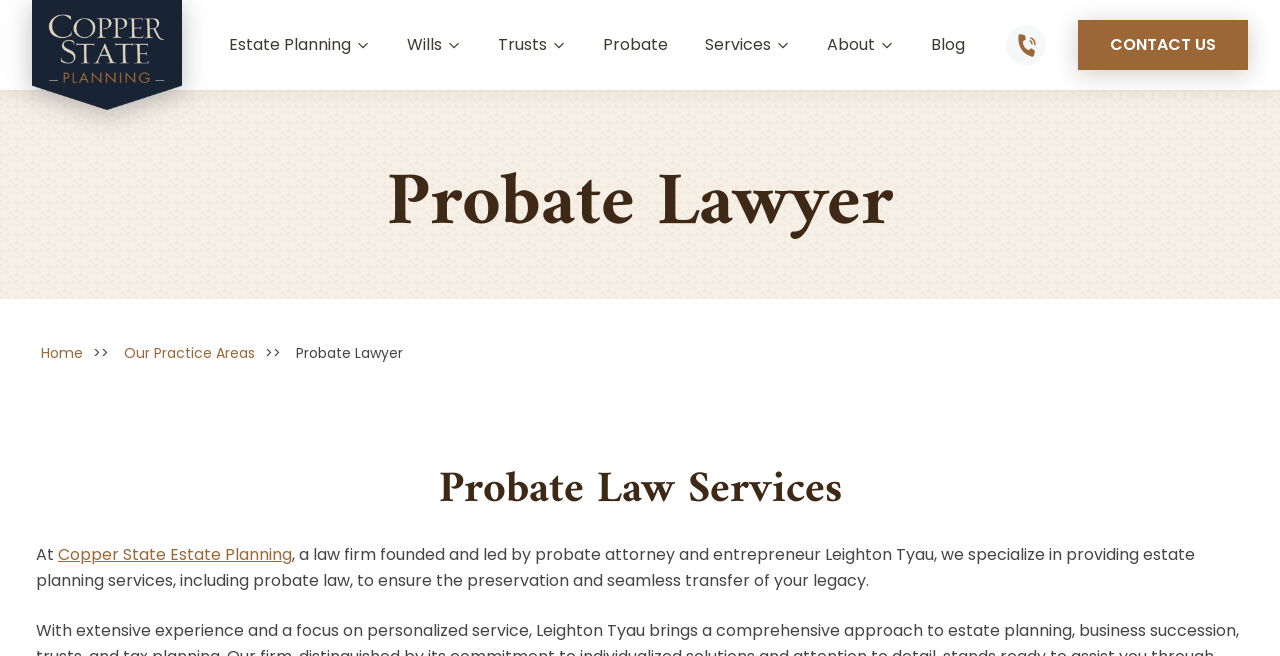What type of lawyer is Leighton Tyau?
Kindly give a detailed and elaborate answer to the question.

I found the type of lawyer Leighton Tyau is by reading the paragraph of text on the webpage, which says 'probate attorney and entrepreneur Leighton Tyau'. This indicates that Leighton Tyau is a probate attorney.